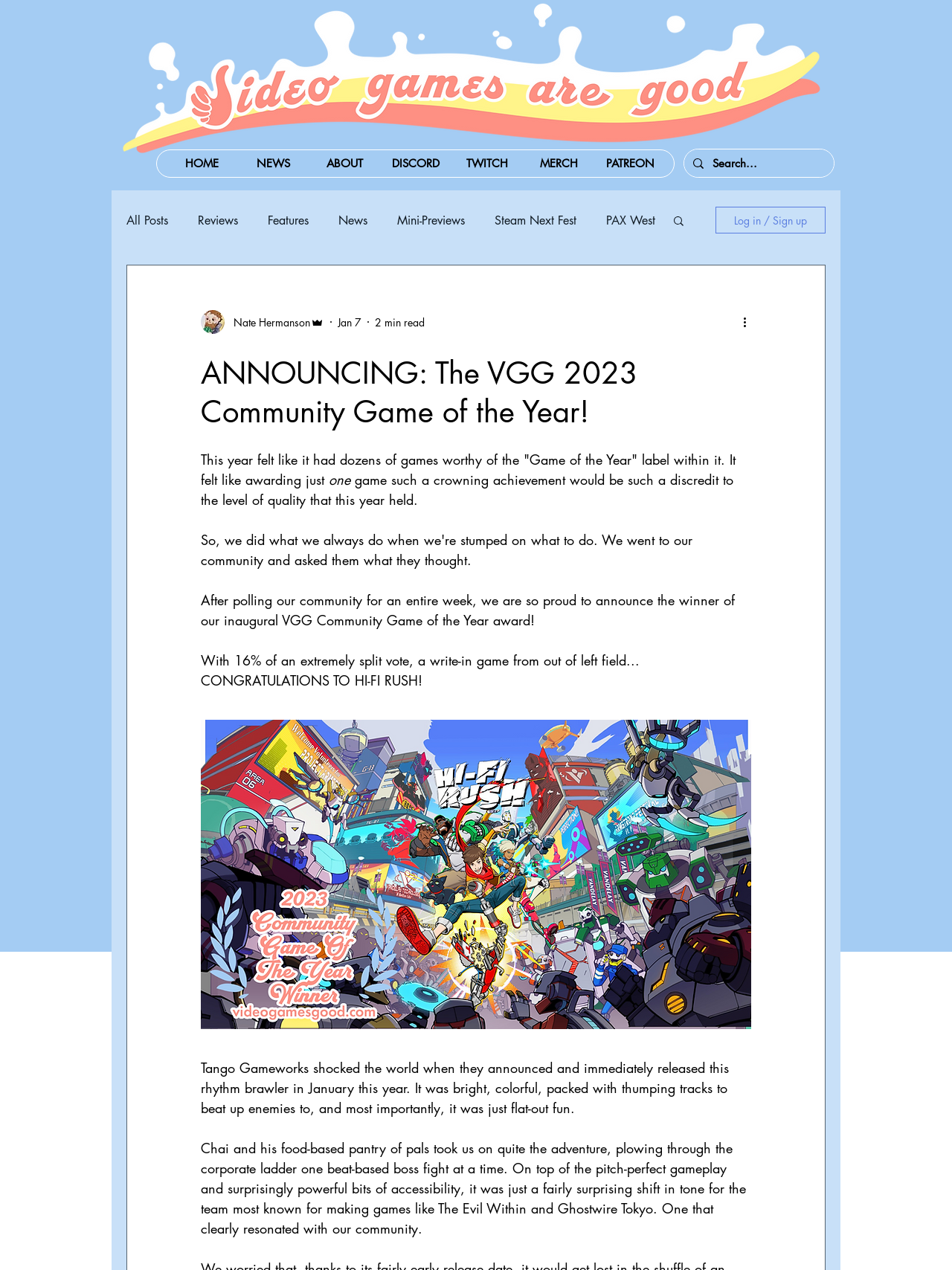Locate the bounding box coordinates of the element to click to perform the following action: 'View the key art for Hi-Fi Rush'. The coordinates should be given as four float values between 0 and 1, in the form of [left, top, right, bottom].

[0.211, 0.567, 0.789, 0.81]